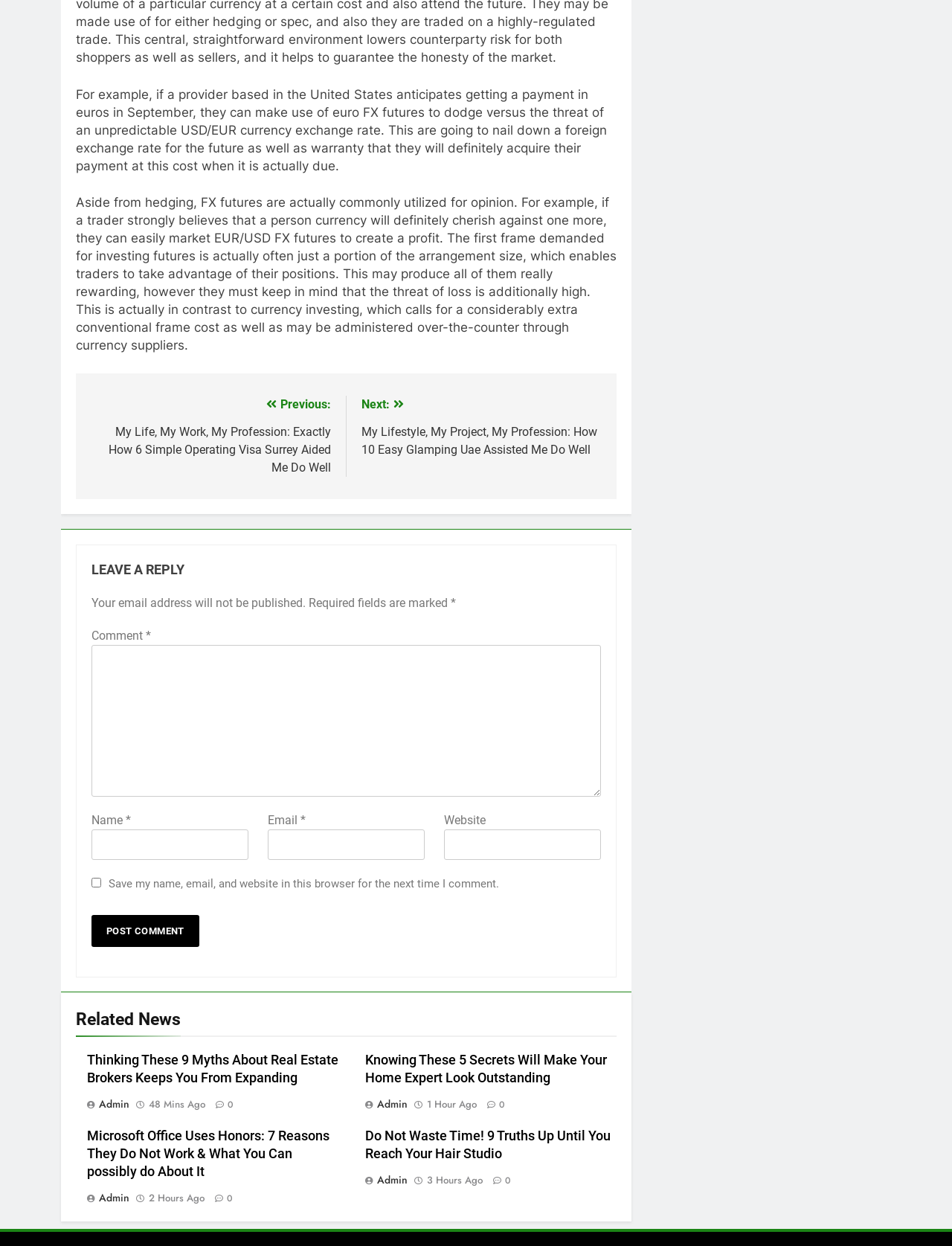What is the purpose of the checkbox 'Save my name, email, and website in this browser for the next time I comment'?
Could you answer the question in a detailed manner, providing as much information as possible?

This checkbox allows users to save their name, email, and website information in the browser, so that they do not have to re-enter it every time they want to leave a comment. This is a convenience feature to simplify the commenting process.